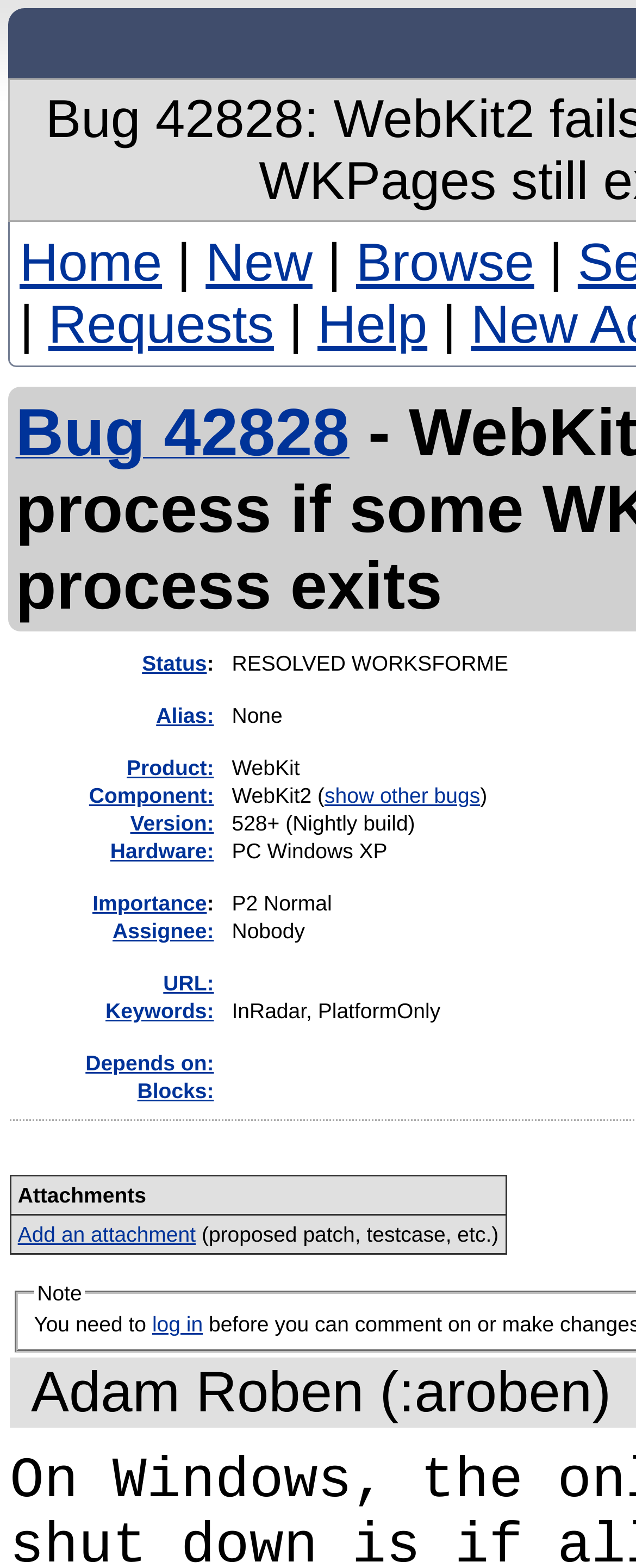Find the bounding box coordinates of the area that needs to be clicked in order to achieve the following instruction: "add an attachment". The coordinates should be specified as four float numbers between 0 and 1, i.e., [left, top, right, bottom].

[0.028, 0.779, 0.308, 0.795]